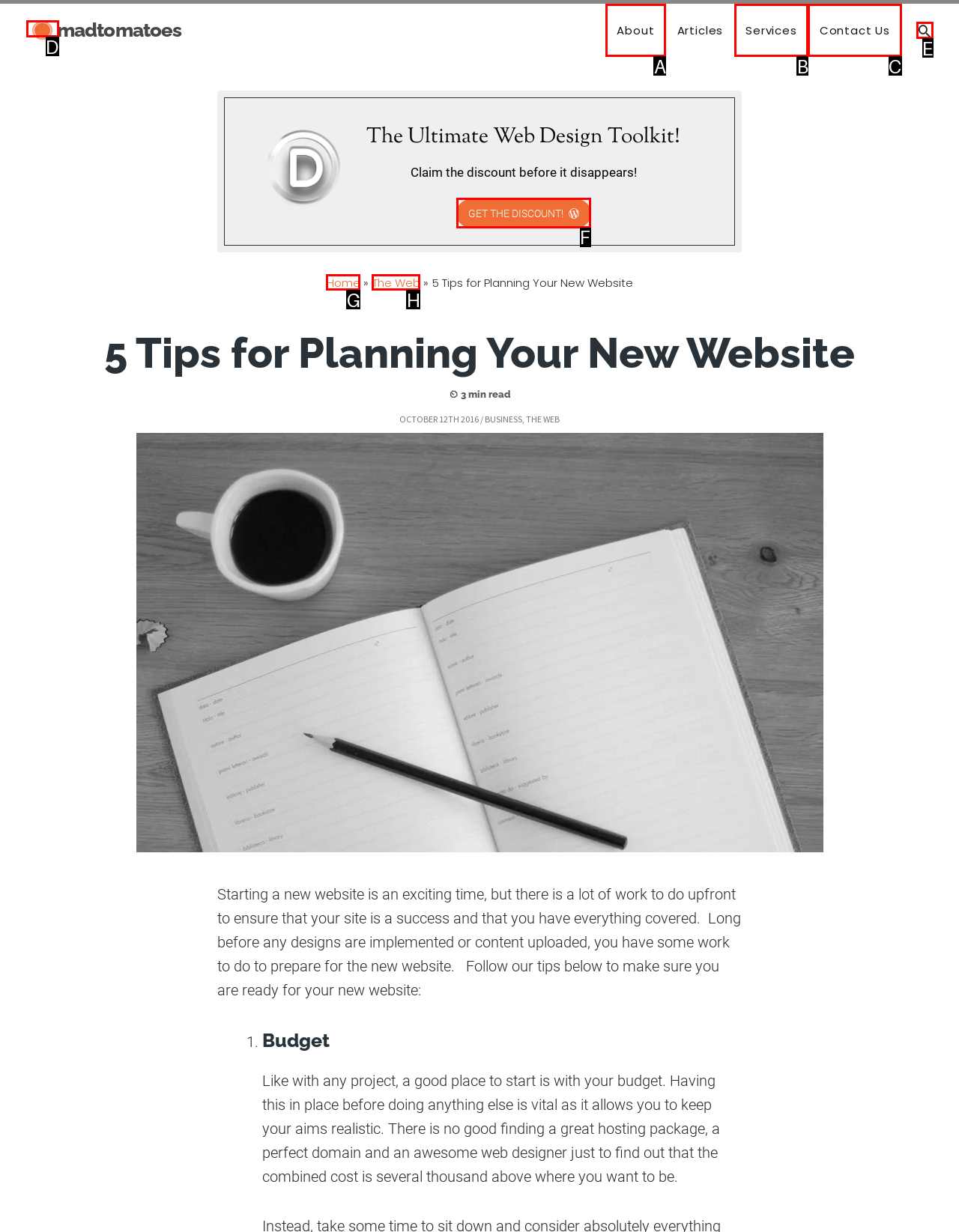To complete the instruction: Get the discount by clicking on the 'GET THE DISCOUNT!' button, which HTML element should be clicked?
Respond with the option's letter from the provided choices.

F